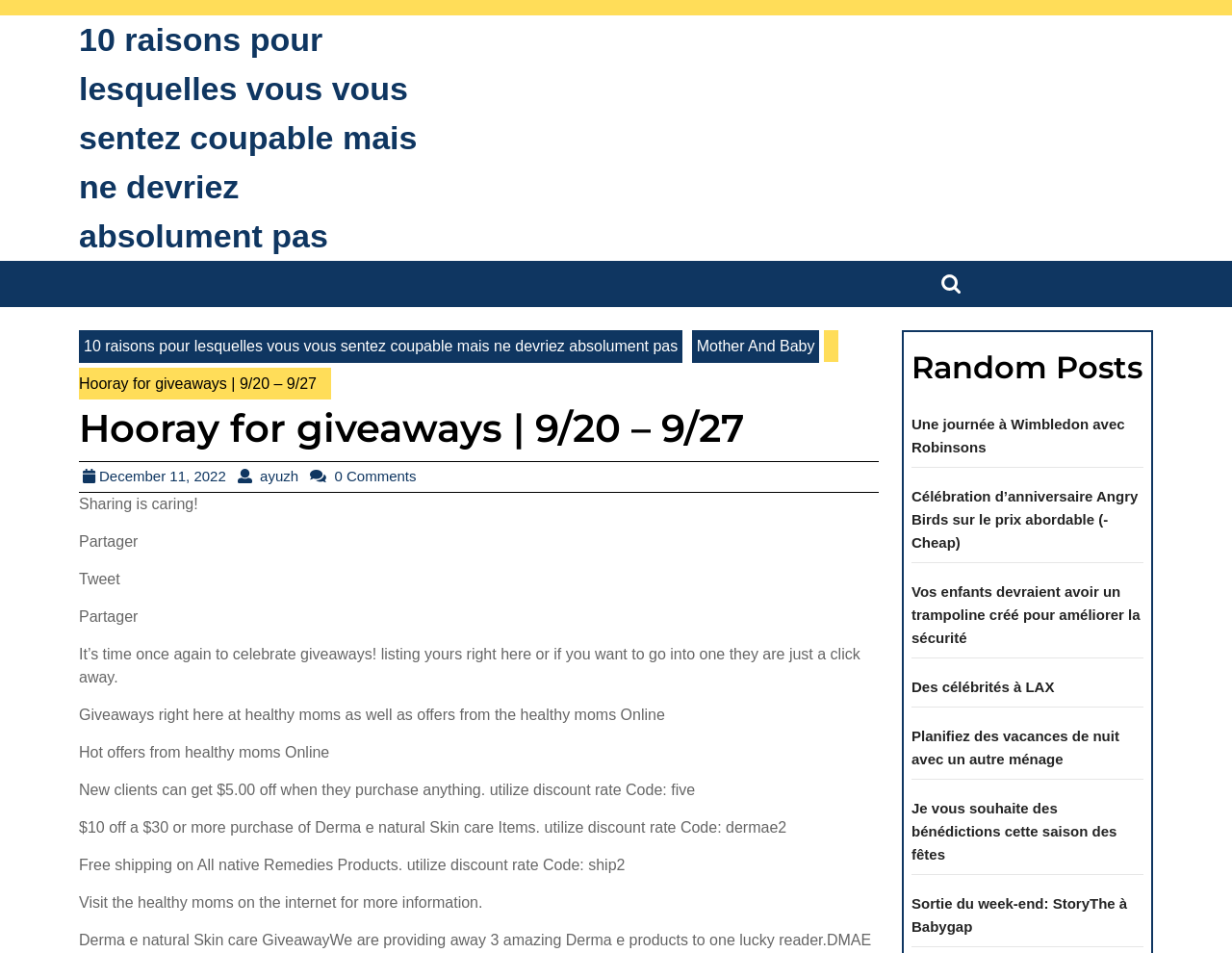Answer with a single word or phrase: 
What is the text of the first static text element?

Search for: